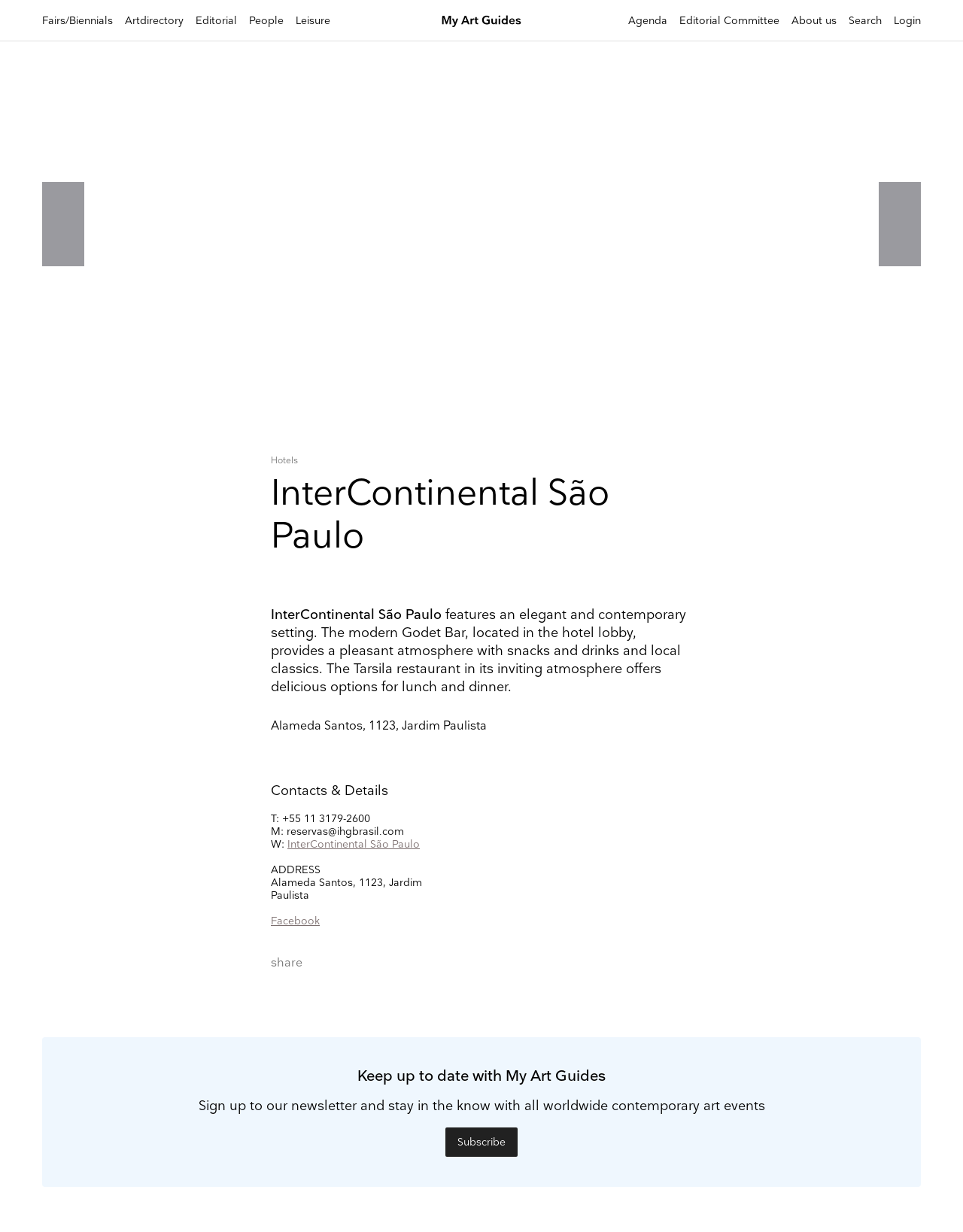Please give a succinct answer using a single word or phrase:
What is the name of the marketing platform used by Lightbox?

Mailchimp